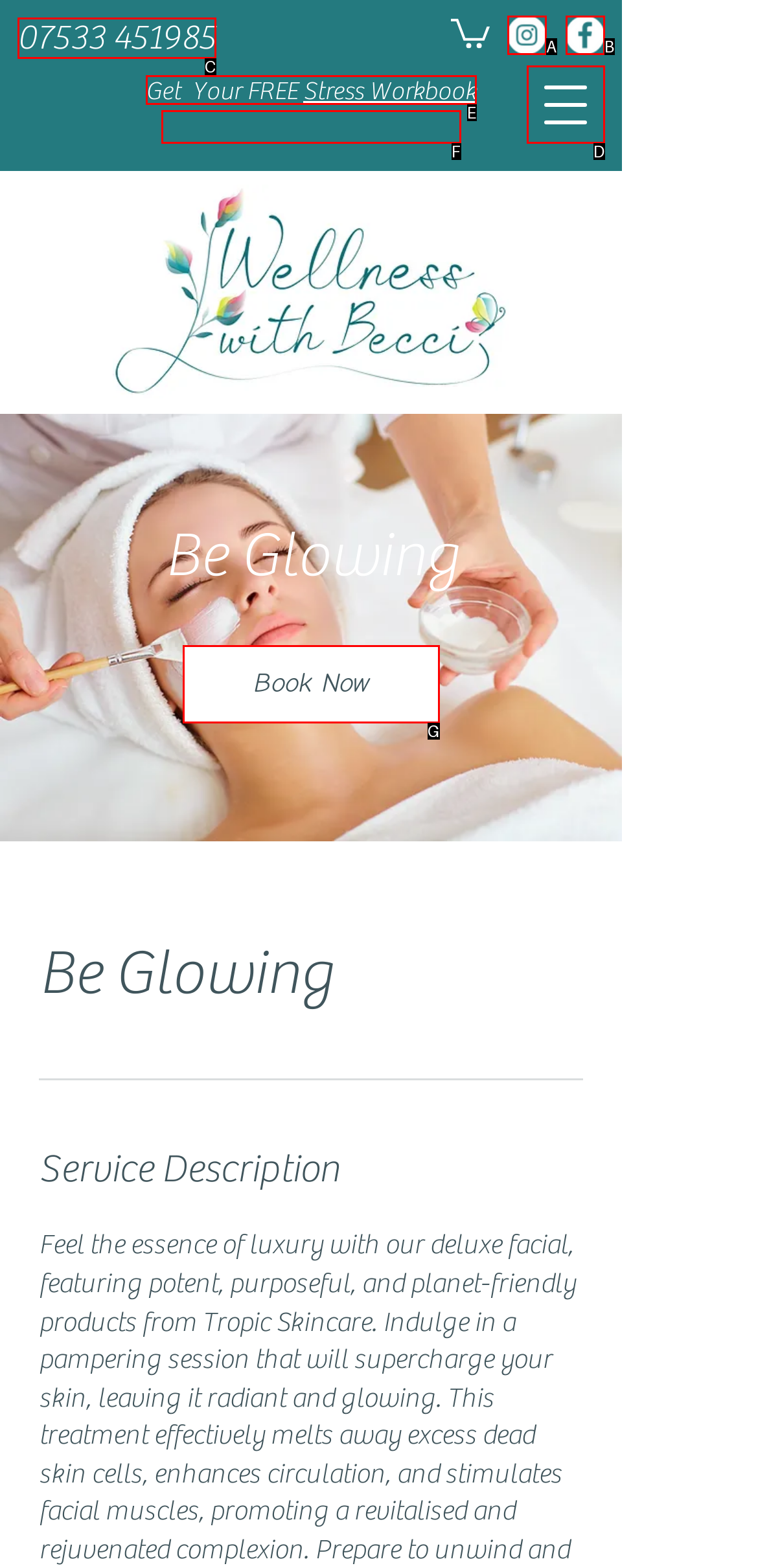Using the description: 07533 451985, find the best-matching HTML element. Indicate your answer with the letter of the chosen option.

C